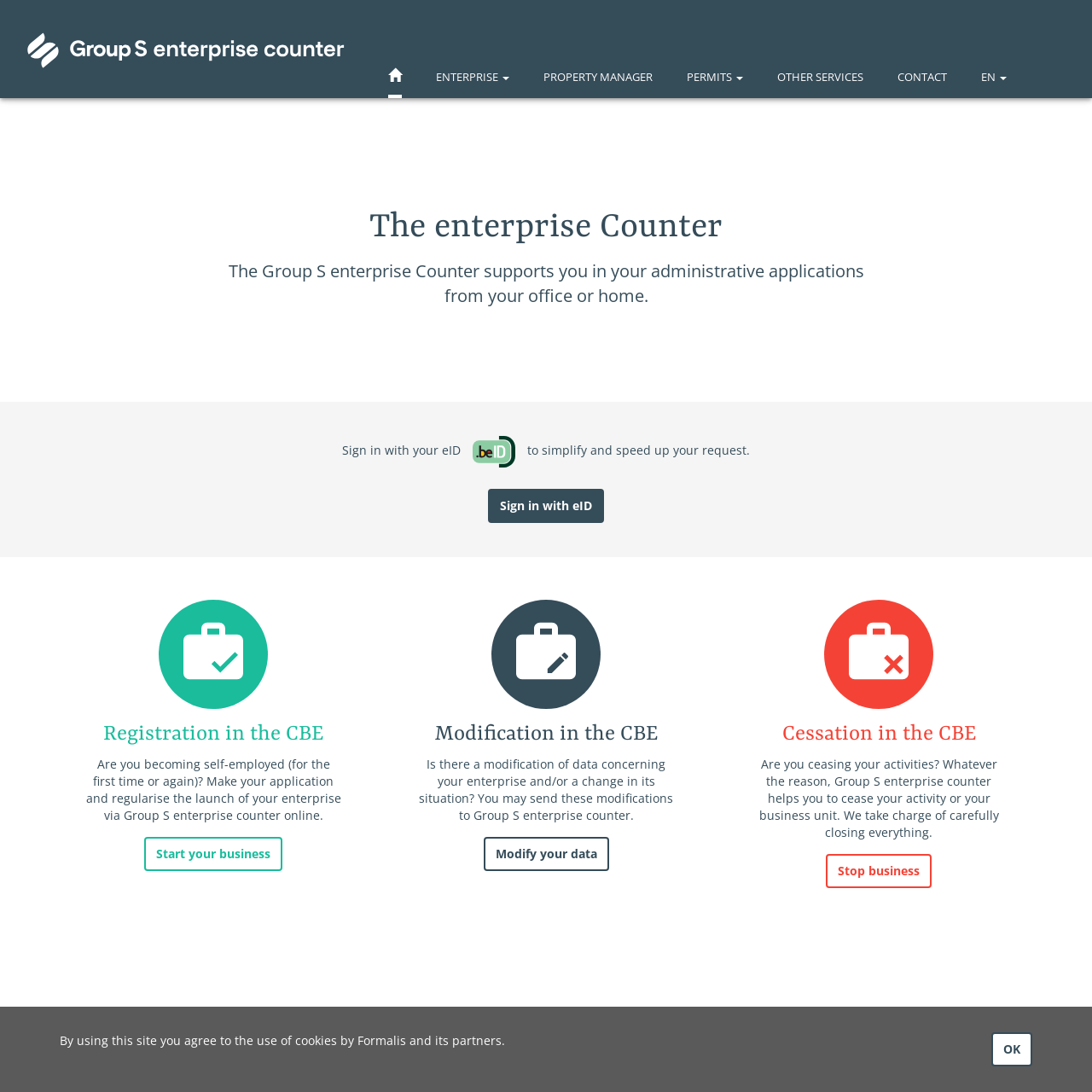Respond with a single word or short phrase to the following question: 
What can I do if I'm ceasing my activities?

Stop business